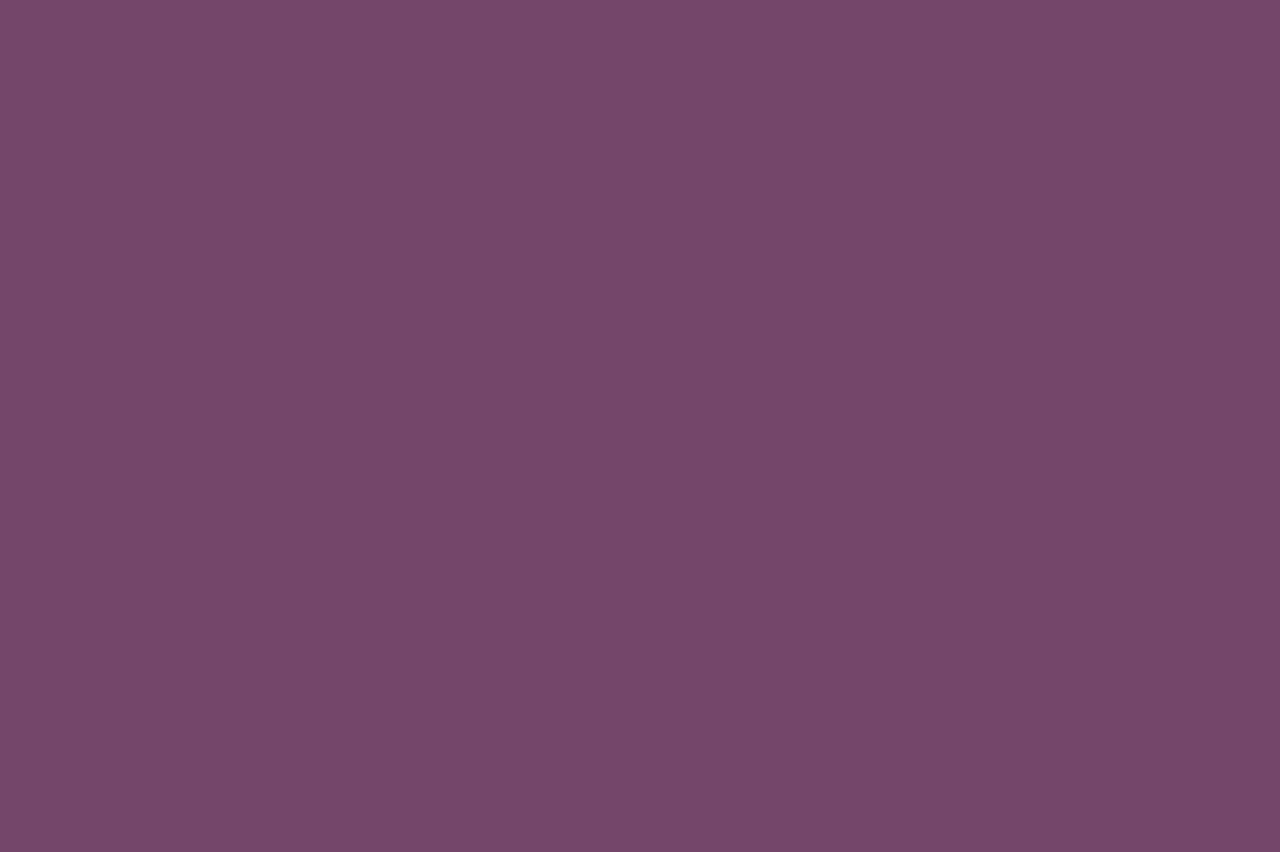Using the given element description, provide the bounding box coordinates (top-left x, top-left y, bottom-right x, bottom-right y) for the corresponding UI element in the screenshot: What is an Intrafamily Adoption?

[0.781, 0.08, 0.924, 0.097]